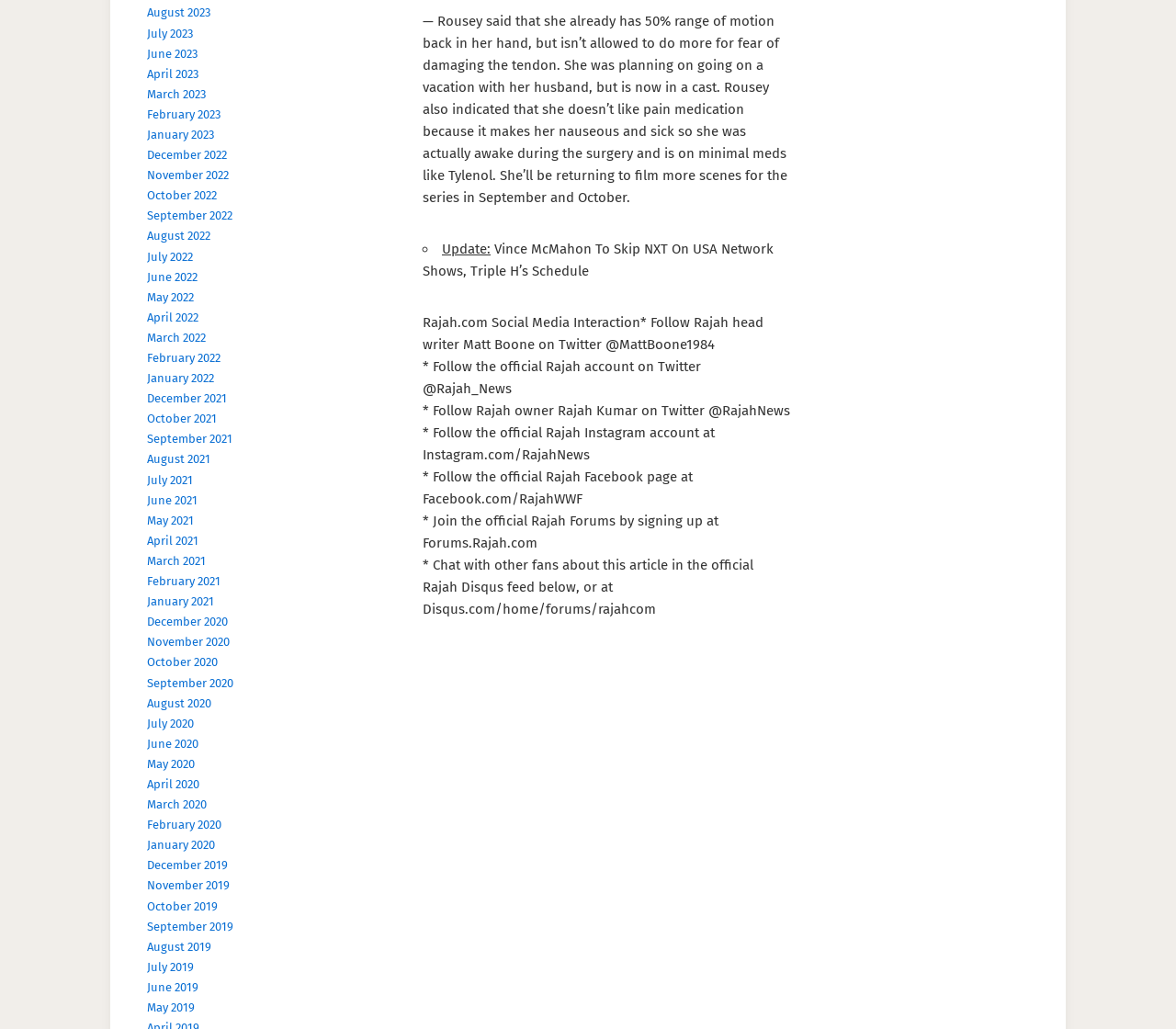Can you provide the bounding box coordinates for the element that should be clicked to implement the instruction: "Click August 2023"?

[0.125, 0.006, 0.179, 0.019]